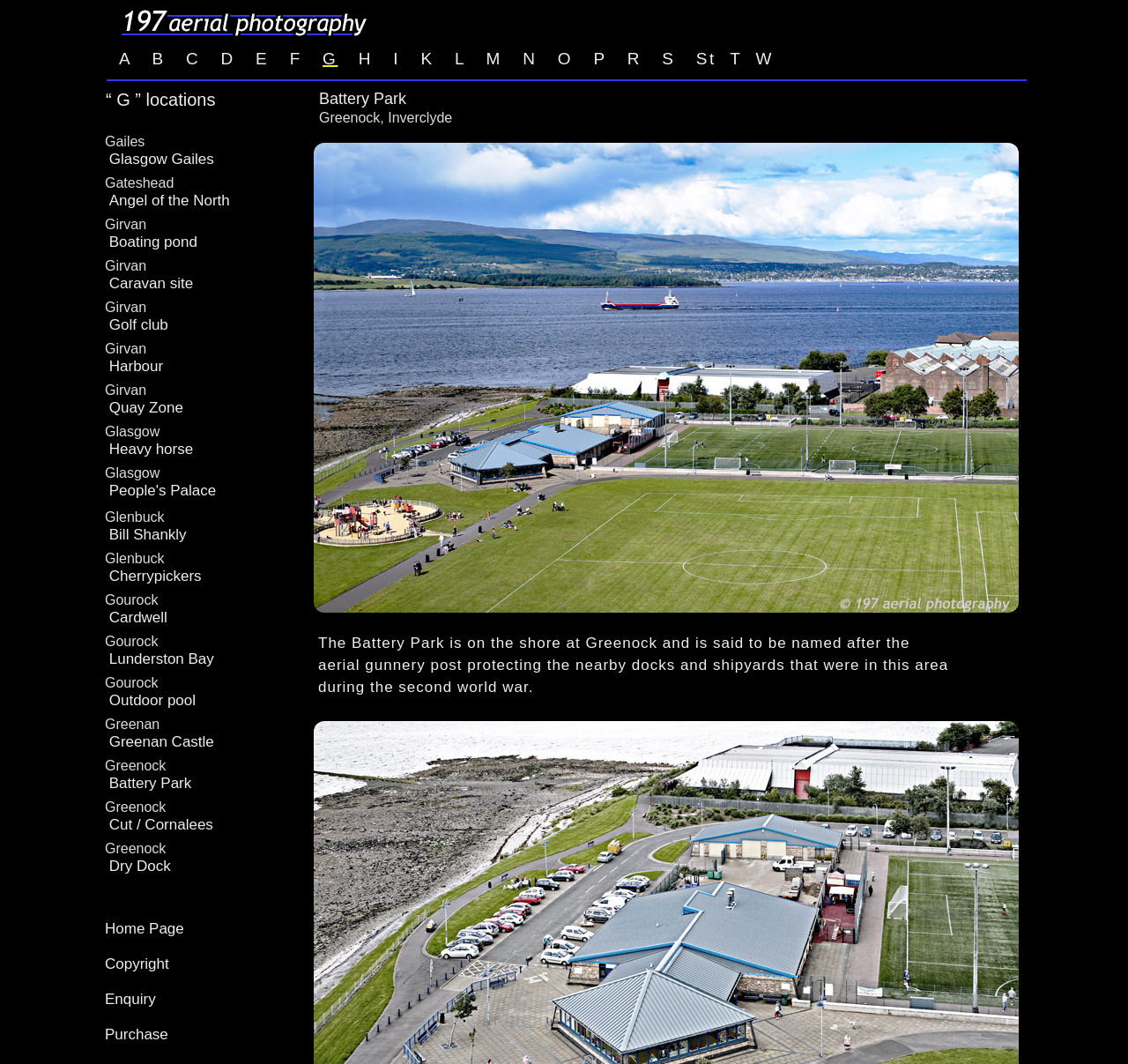Please determine the bounding box coordinates for the UI element described as: "Angel of the North".

[0.097, 0.181, 0.204, 0.196]